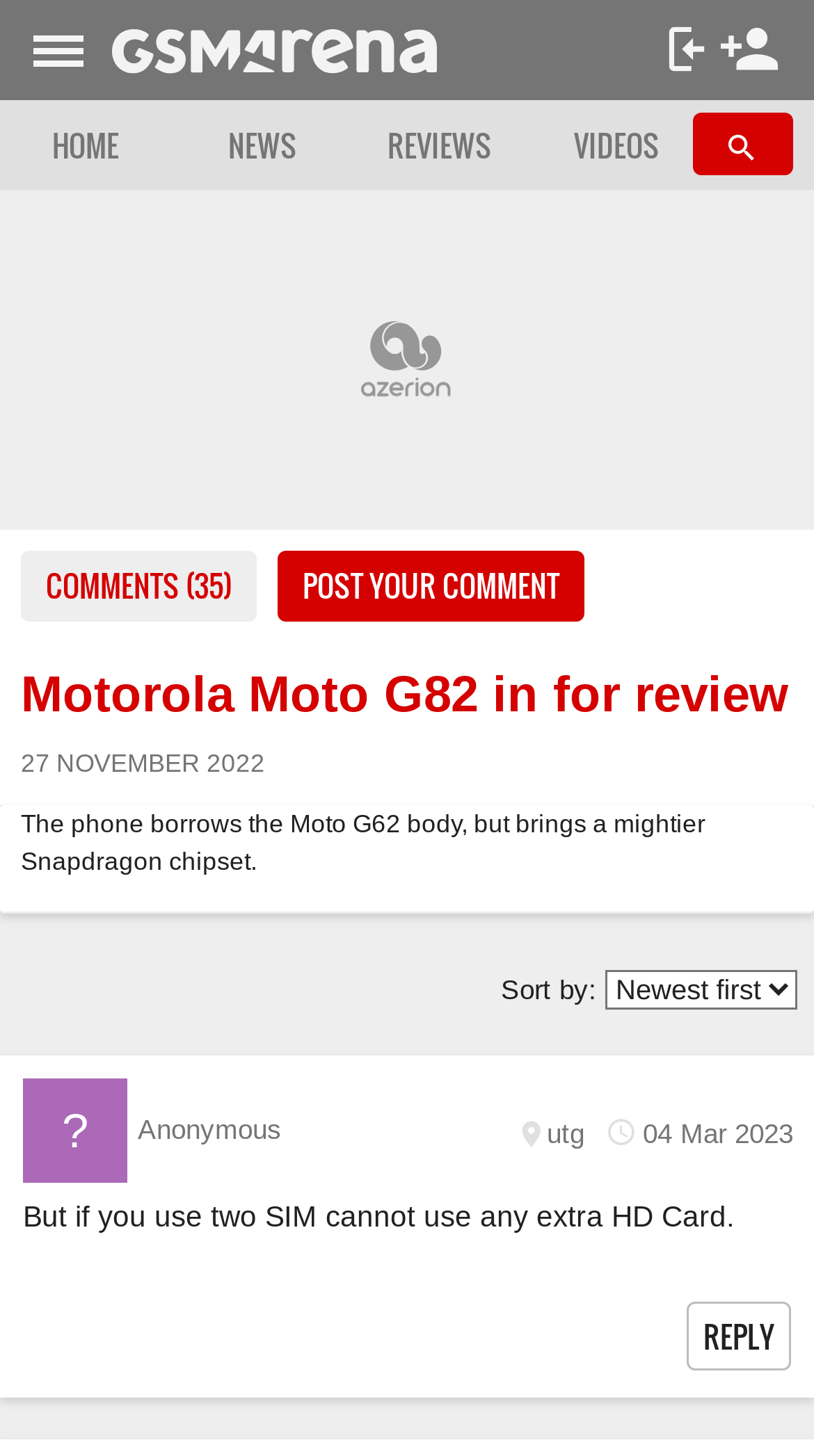Show the bounding box coordinates for the element that needs to be clicked to execute the following instruction: "Reply to this post". Provide the coordinates in the form of four float numbers between 0 and 1, i.e., [left, top, right, bottom].

[0.864, 0.903, 0.951, 0.933]